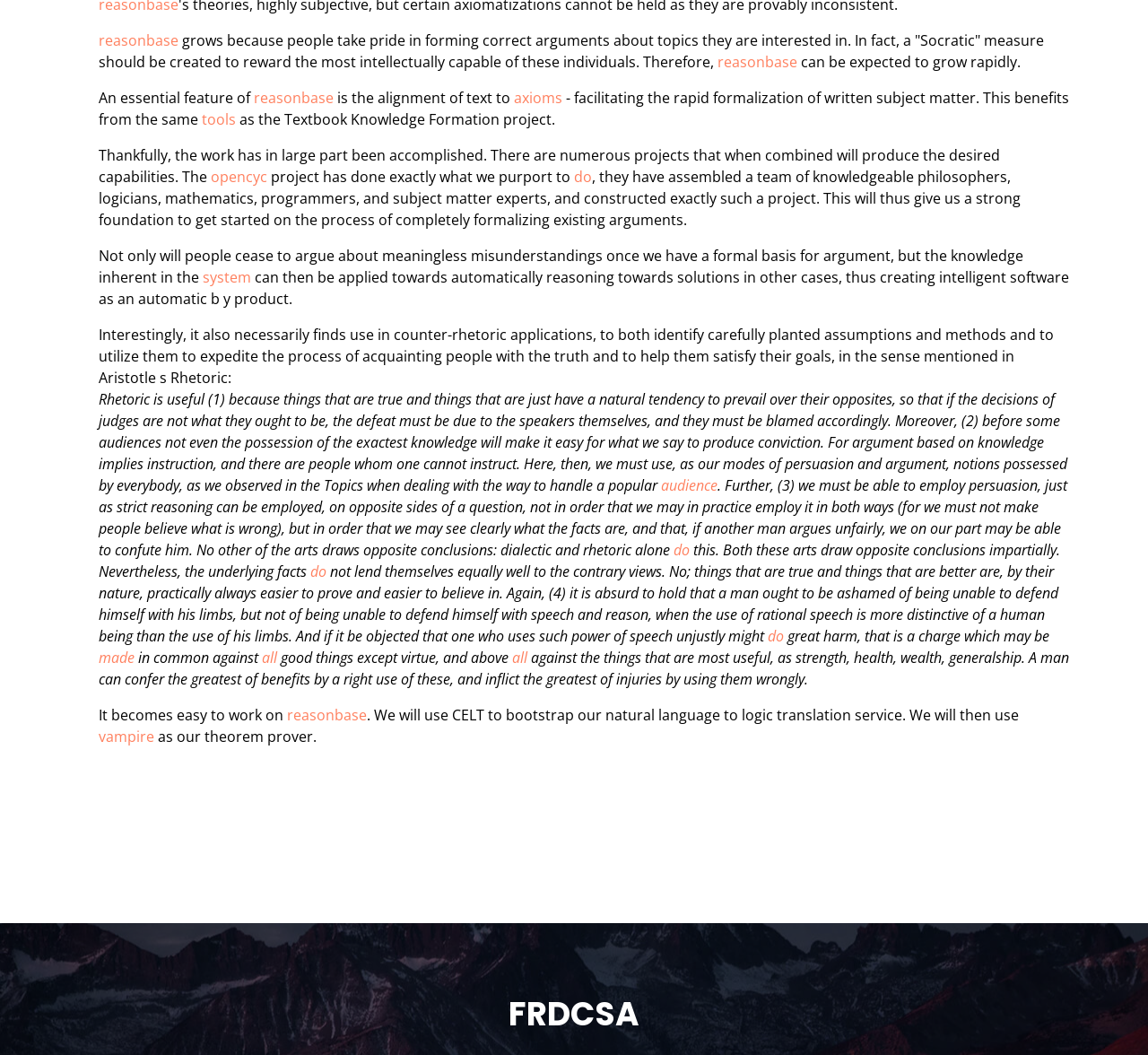Using the element description: "tools", determine the bounding box coordinates. The coordinates should be in the format [left, top, right, bottom], with values between 0 and 1.

[0.176, 0.104, 0.205, 0.123]